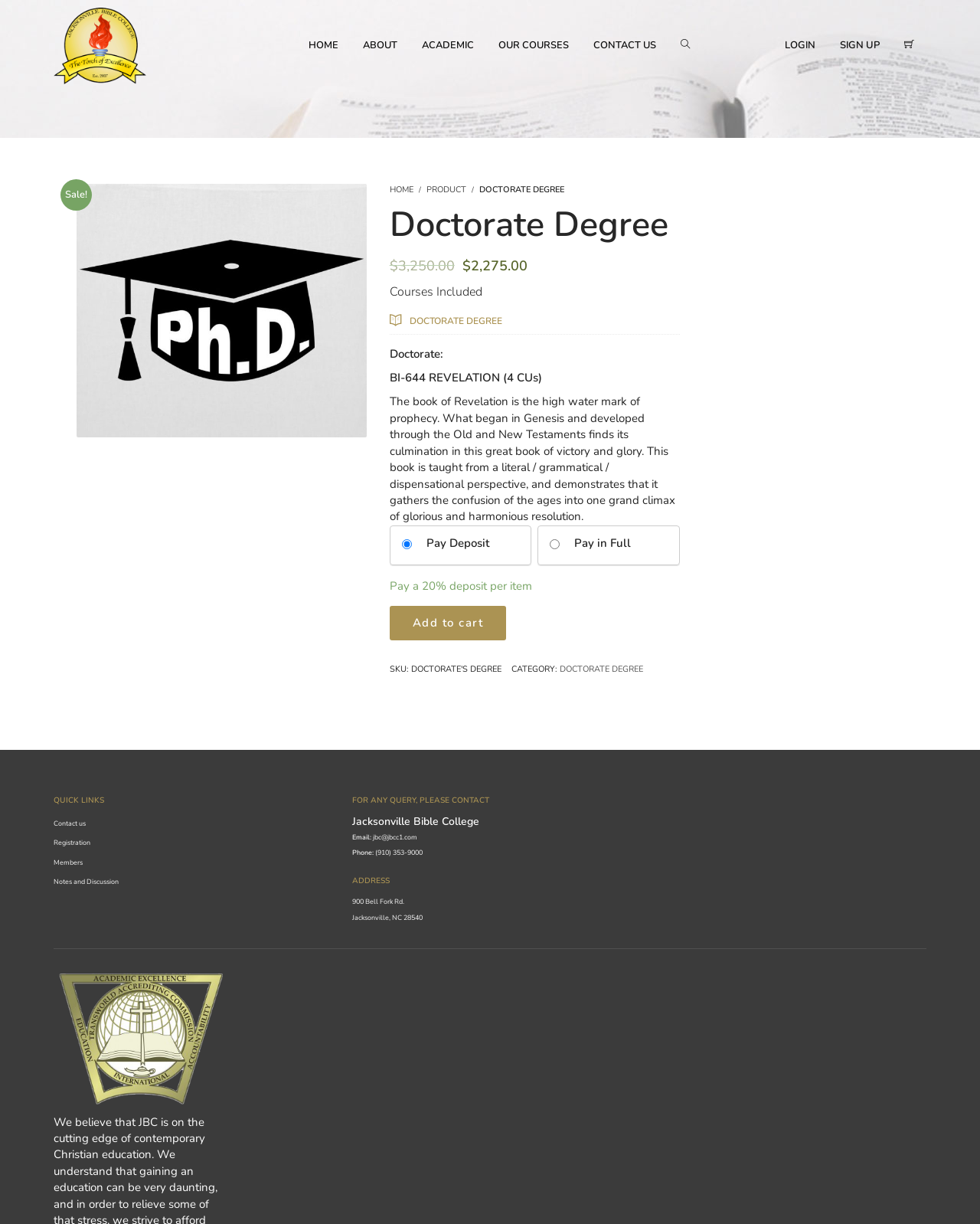Please pinpoint the bounding box coordinates for the region I should click to adhere to this instruction: "Click on the 'LOGIN' link".

[0.796, 0.0, 0.837, 0.074]